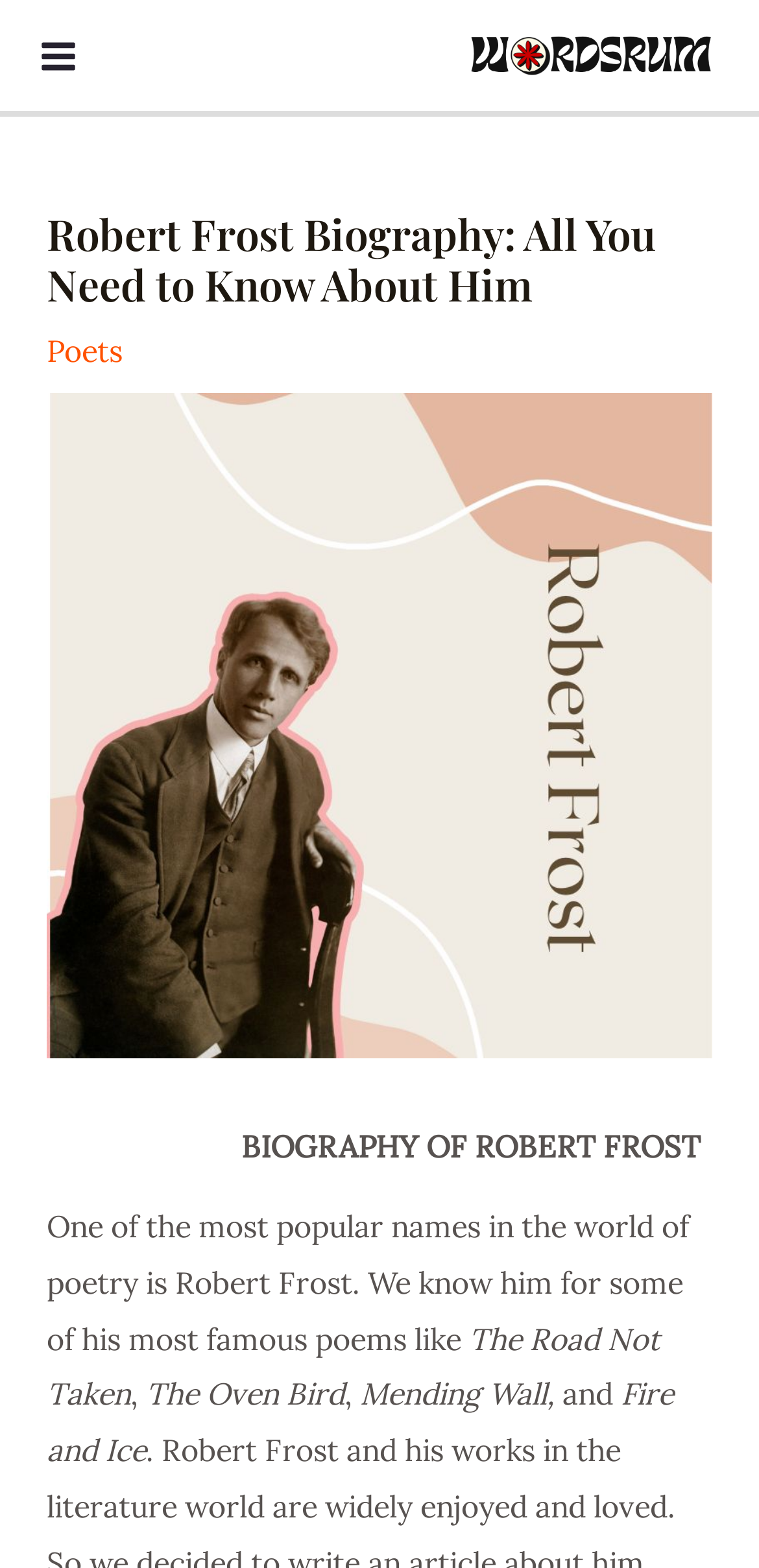Using the webpage screenshot and the element description alt="Wordsrum Logo 2023", determine the bounding box coordinates. Specify the coordinates in the format (top-left x, top-left y, bottom-right x, bottom-right y) with values ranging from 0 to 1.

[0.615, 0.02, 0.949, 0.045]